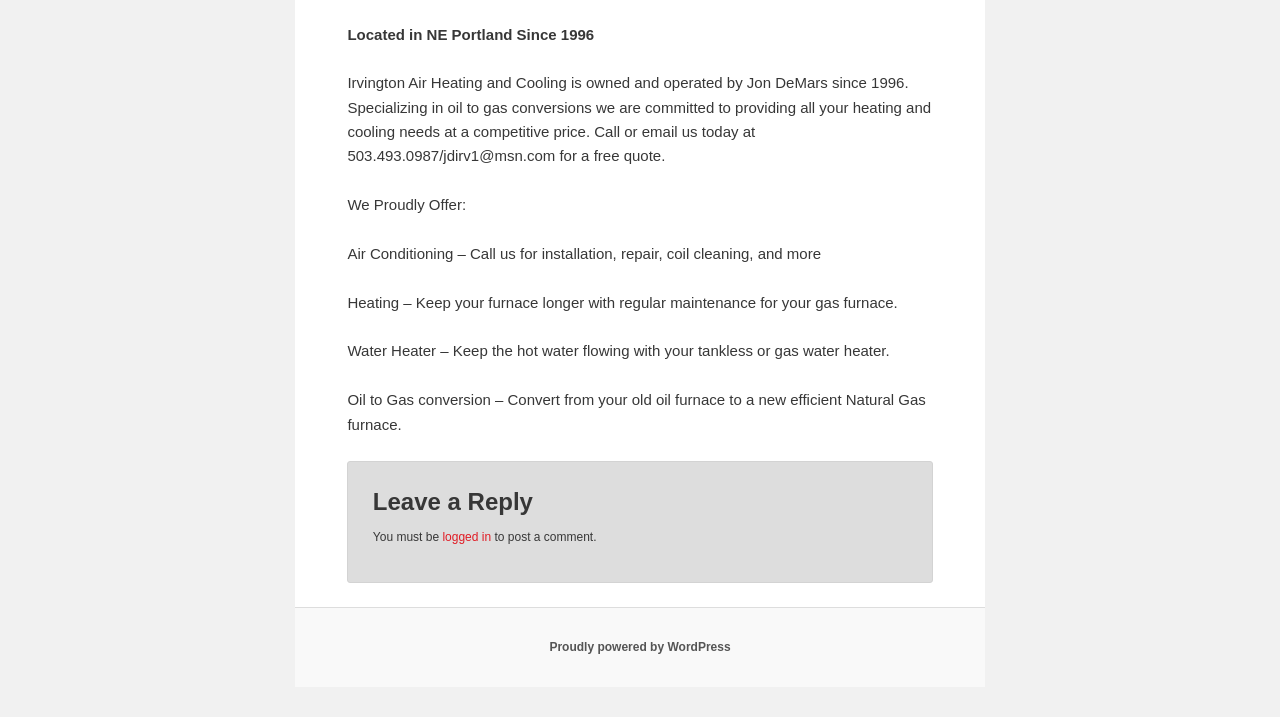Predict the bounding box of the UI element based on the description: "logged in". The coordinates should be four float numbers between 0 and 1, formatted as [left, top, right, bottom].

[0.346, 0.739, 0.384, 0.758]